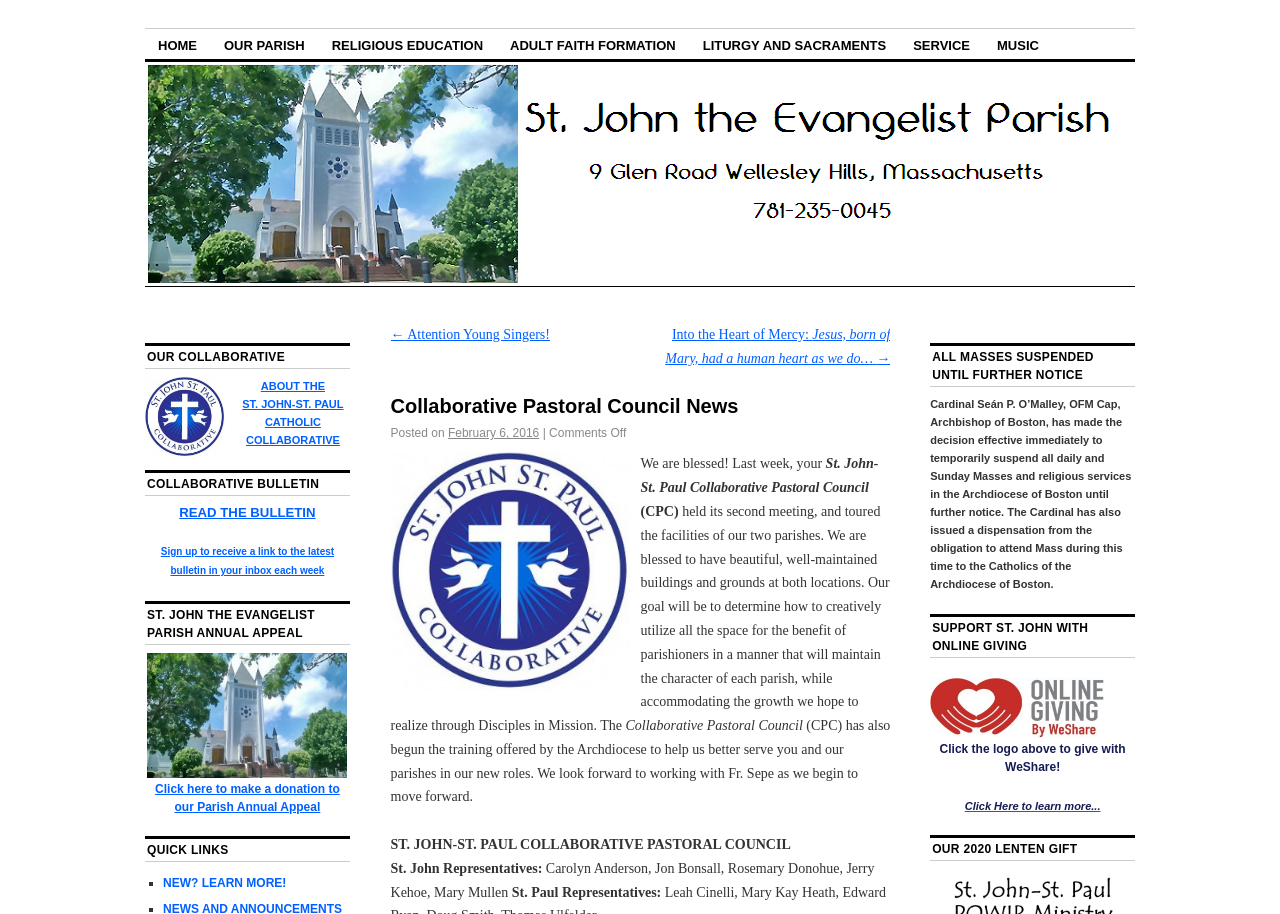Locate the bounding box coordinates of the element's region that should be clicked to carry out the following instruction: "Read the Collaborative Pastoral Council News". The coordinates need to be four float numbers between 0 and 1, i.e., [left, top, right, bottom].

[0.305, 0.432, 0.696, 0.467]